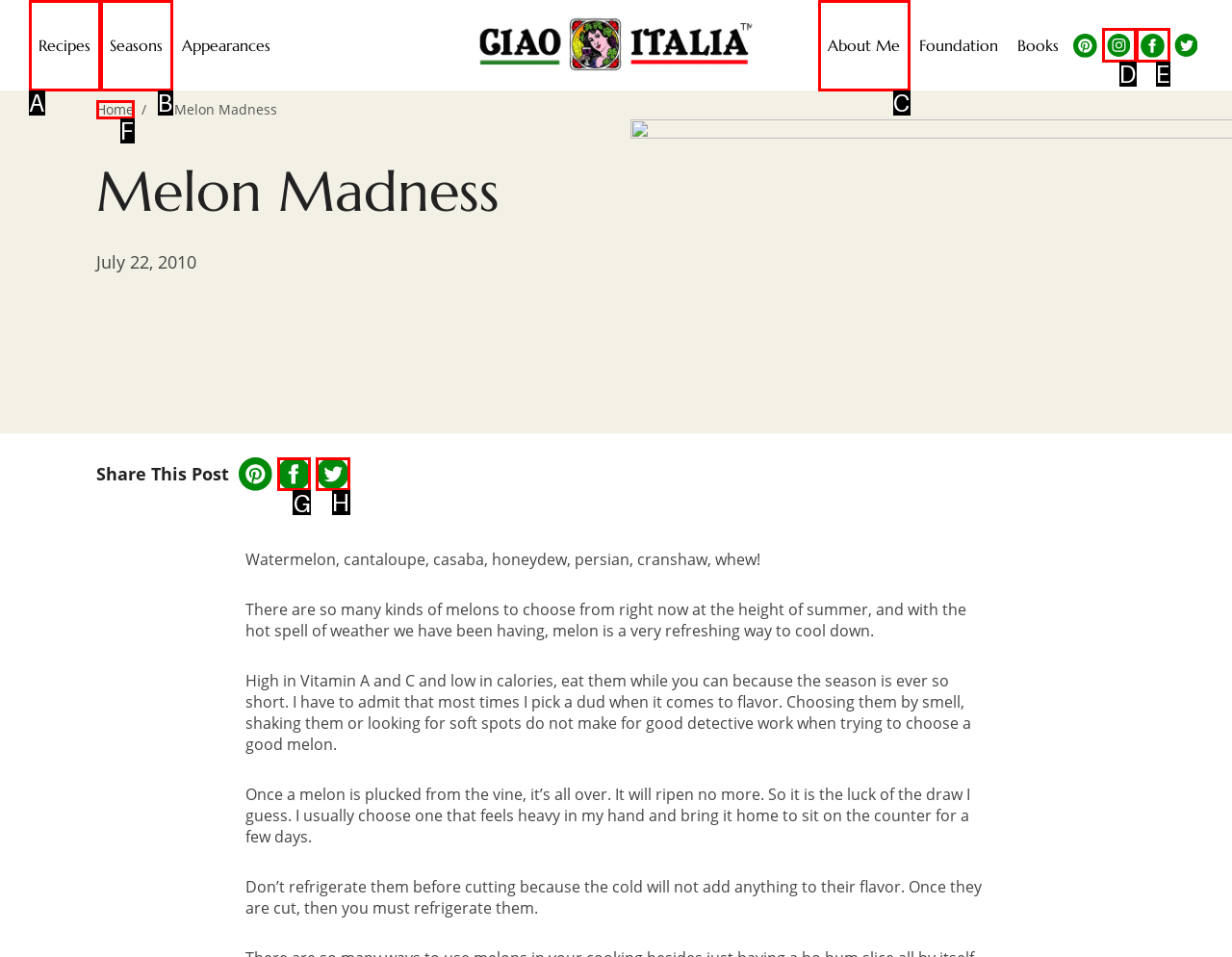Select the appropriate letter to fulfill the given instruction: Share this post on Facebook
Provide the letter of the correct option directly.

G